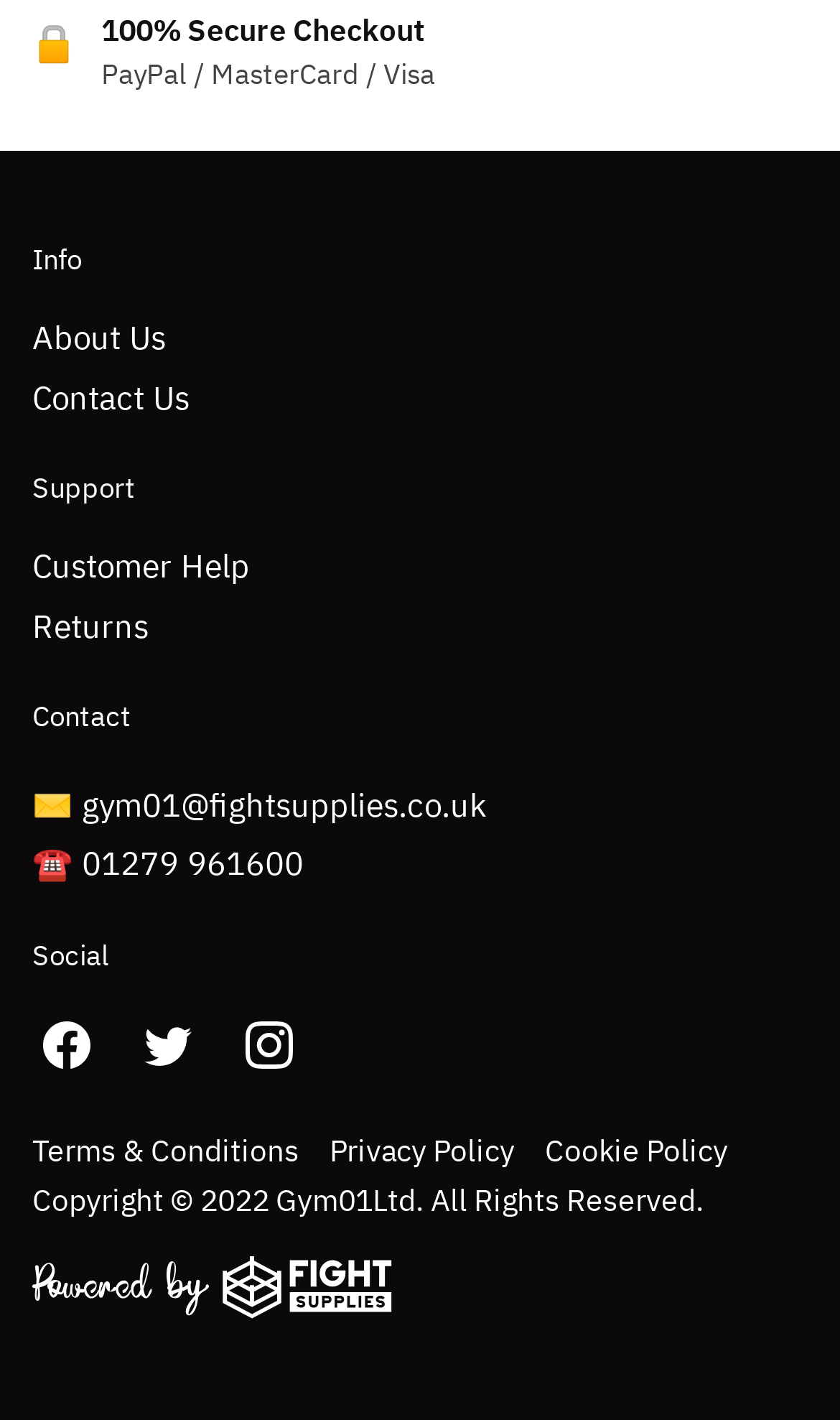Give a one-word or one-phrase response to the question: 
How many social media links are there?

3